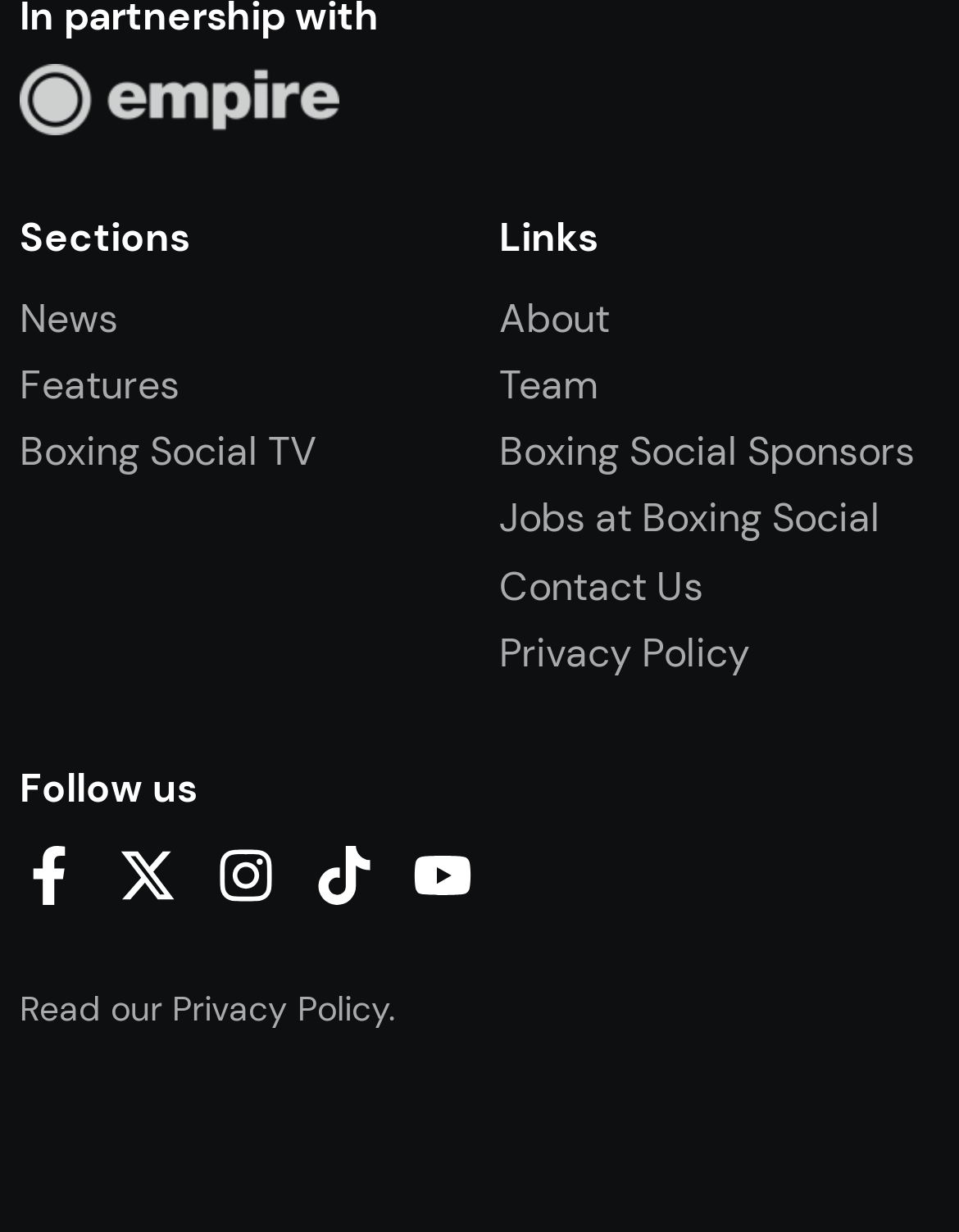Locate the UI element described as follows: "Jobs at Boxing Social". Return the bounding box coordinates as four float numbers between 0 and 1 in the order [left, top, right, bottom].

[0.521, 0.4, 0.918, 0.442]